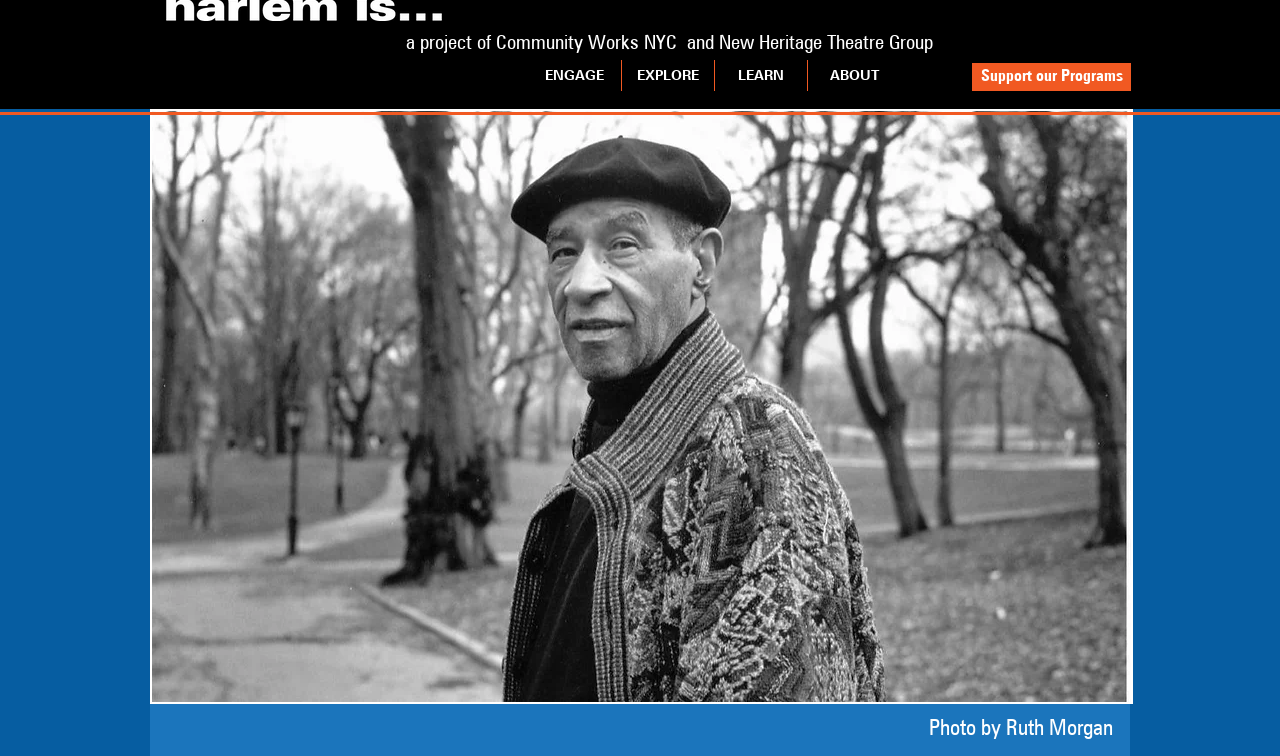How many navigation links are available?
Kindly offer a detailed explanation using the data available in the image.

The navigation links are 'ENGAGE', 'EXPLORE', 'LEARN', and 'ABOUT', which are all located under the 'Site' navigation element. Therefore, there are 4 navigation links available.